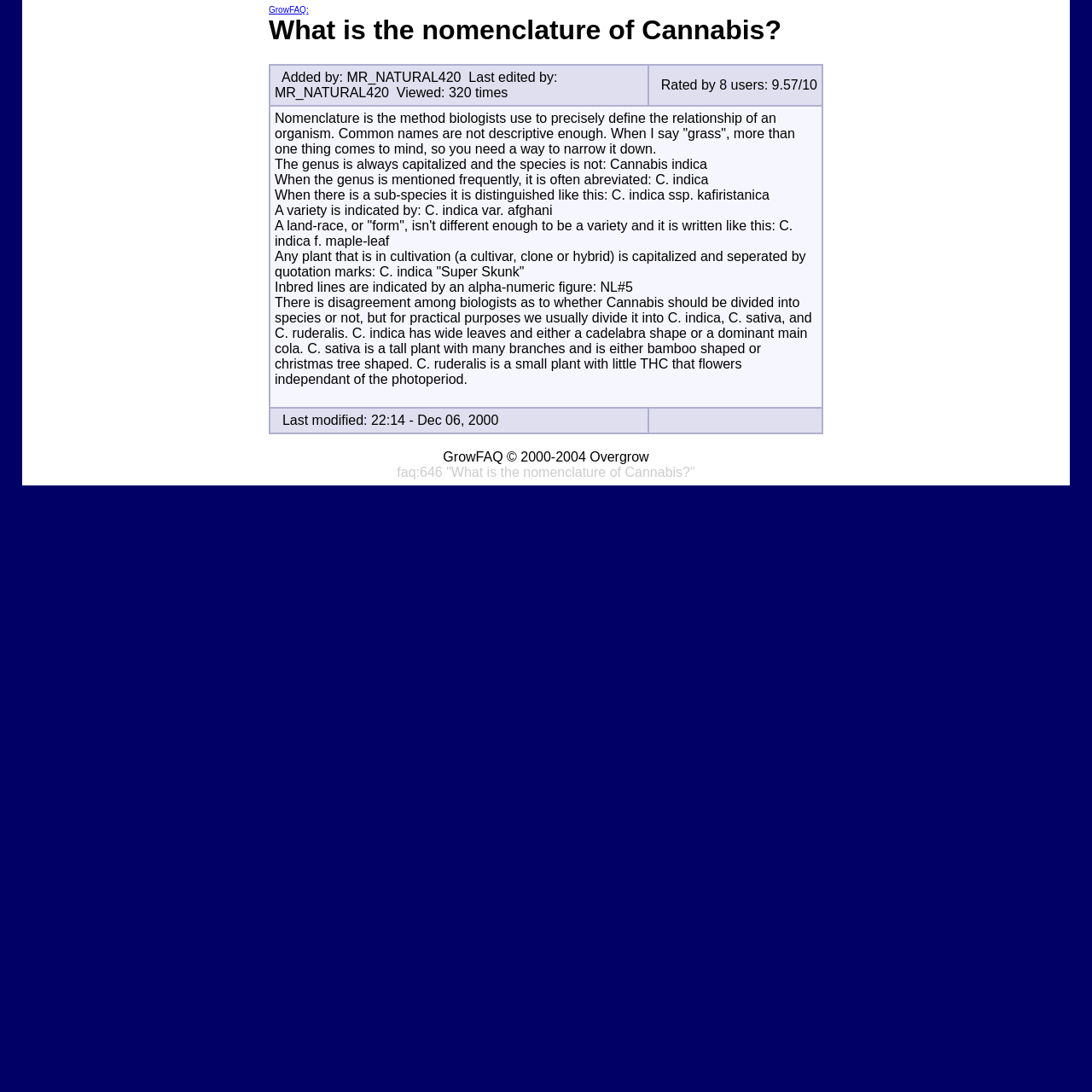Highlight the bounding box of the UI element that corresponds to this description: "GrowFAQ:".

[0.246, 0.005, 0.283, 0.013]